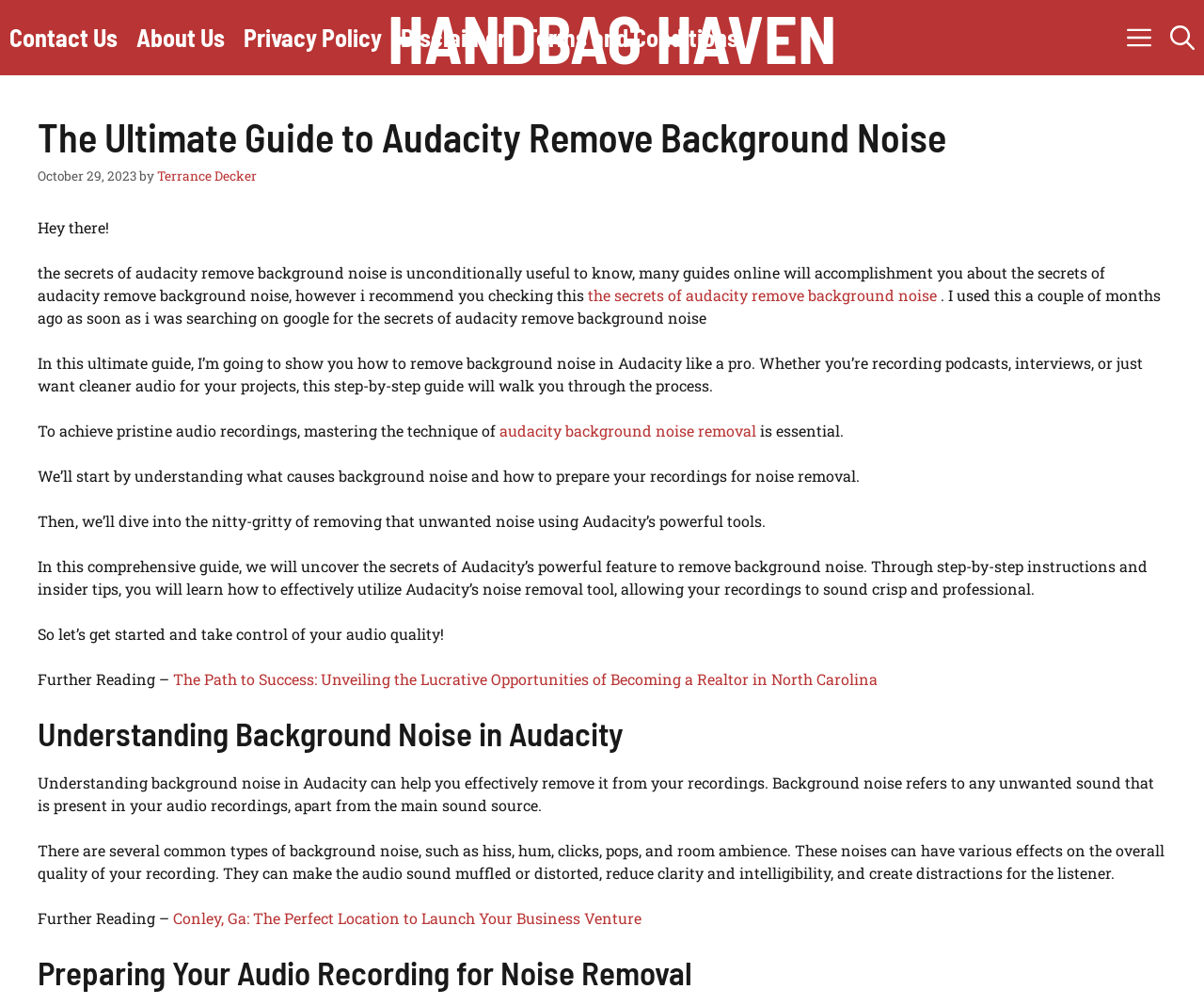Locate the bounding box coordinates of the clickable element to fulfill the following instruction: "Read the article about 'audacity background noise removal'". Provide the coordinates as four float numbers between 0 and 1 in the format [left, top, right, bottom].

[0.415, 0.418, 0.628, 0.438]